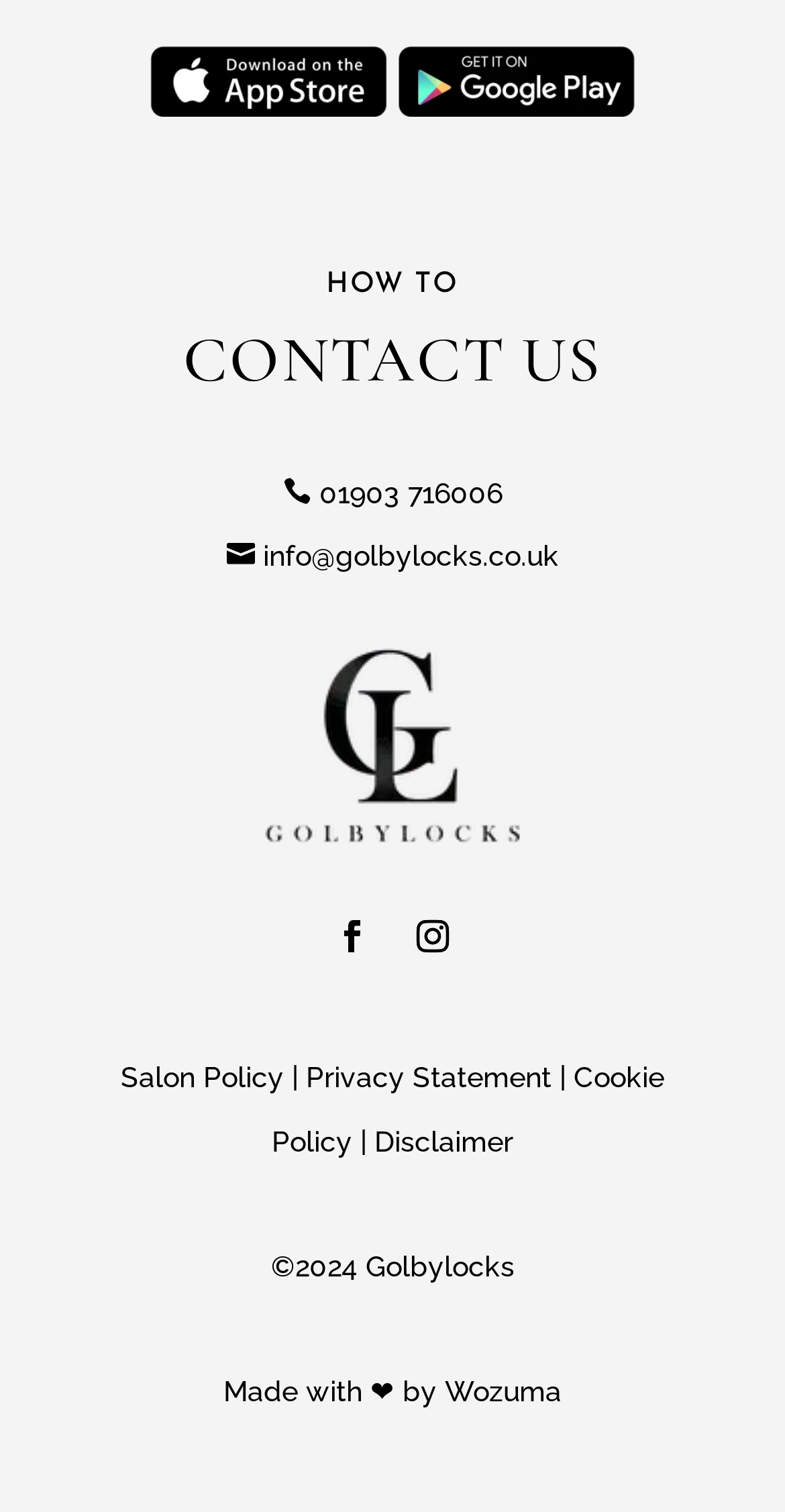Locate the bounding box coordinates of the clickable region necessary to complete the following instruction: "go to About Research". Provide the coordinates in the format of four float numbers between 0 and 1, i.e., [left, top, right, bottom].

None